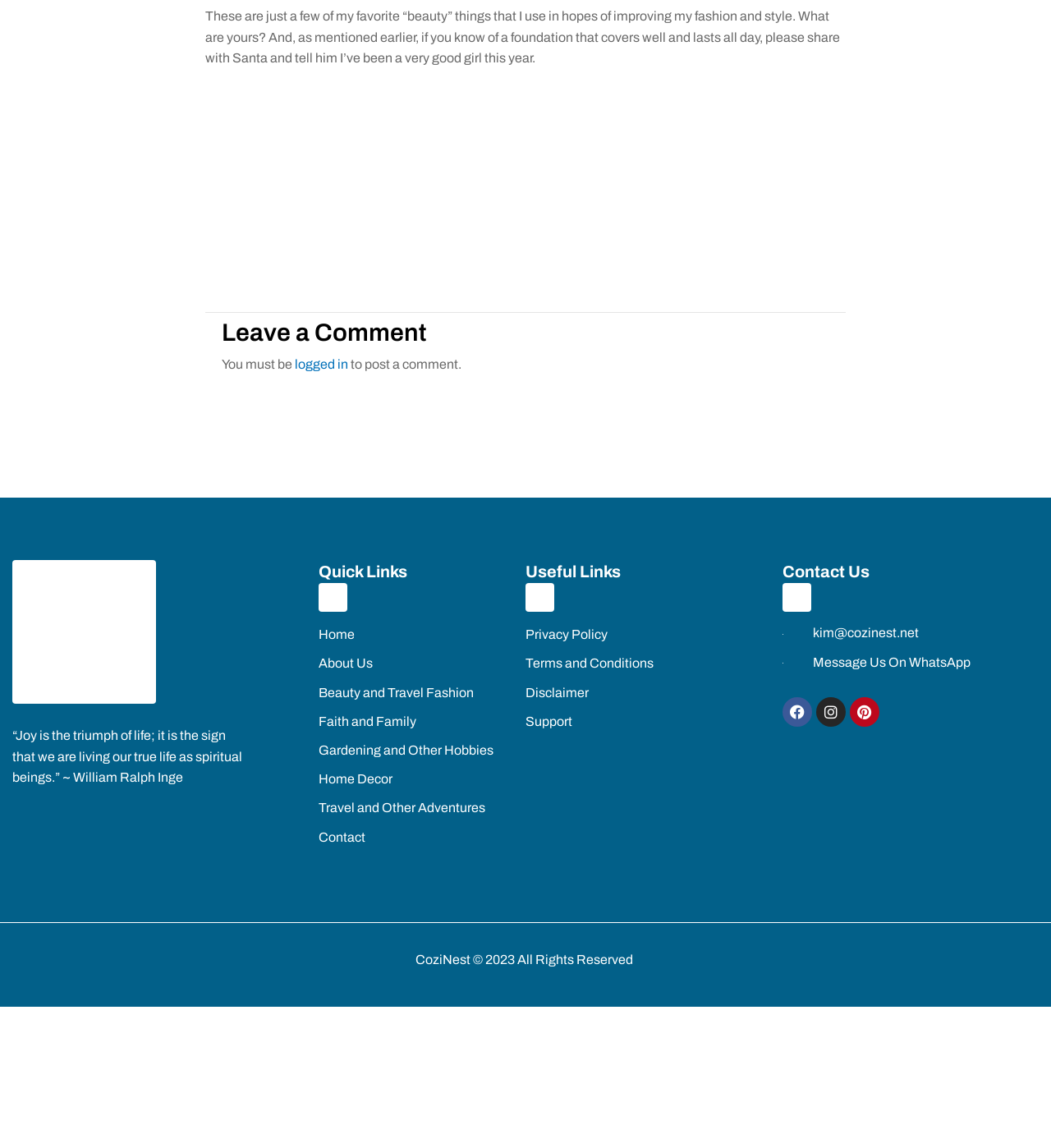Determine the bounding box for the described UI element: "Privacy Policy".

[0.5, 0.533, 0.744, 0.558]